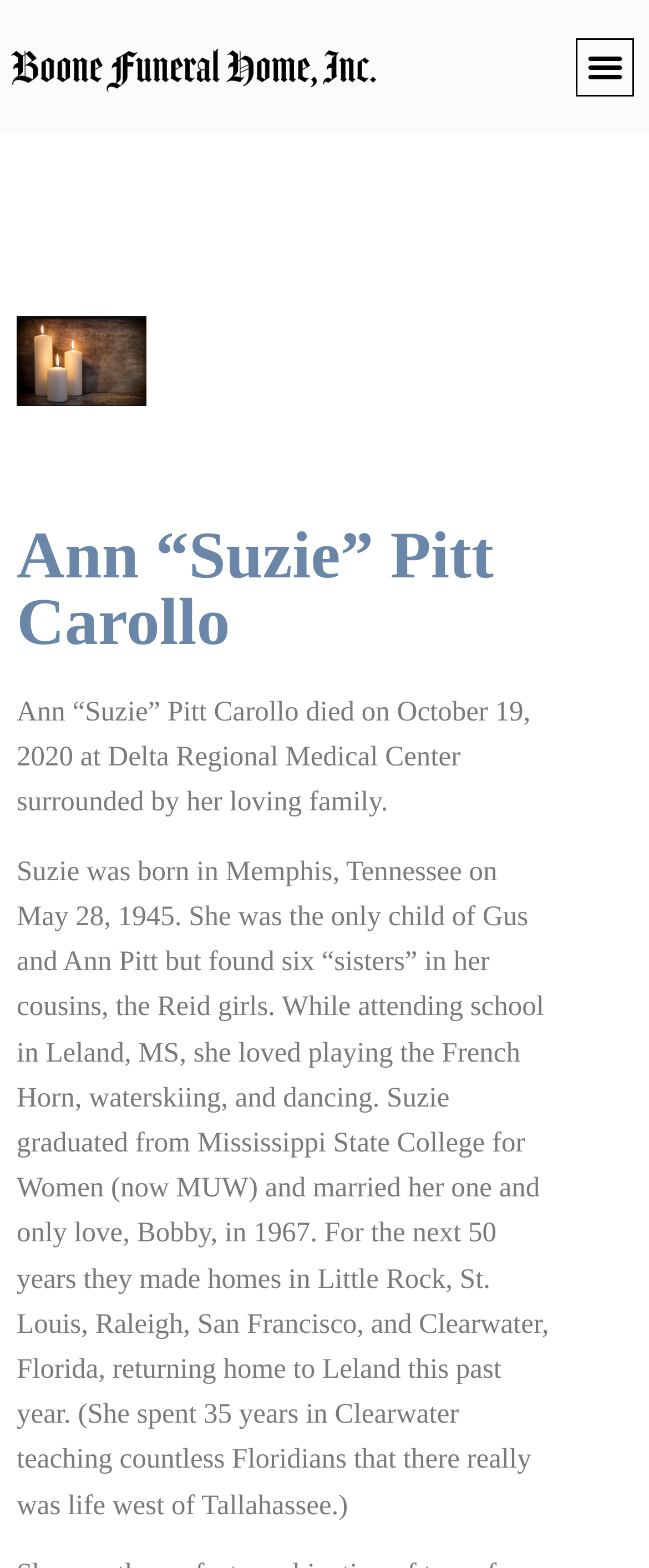Given the element description "Menu" in the screenshot, predict the bounding box coordinates of that UI element.

[0.888, 0.024, 0.977, 0.061]